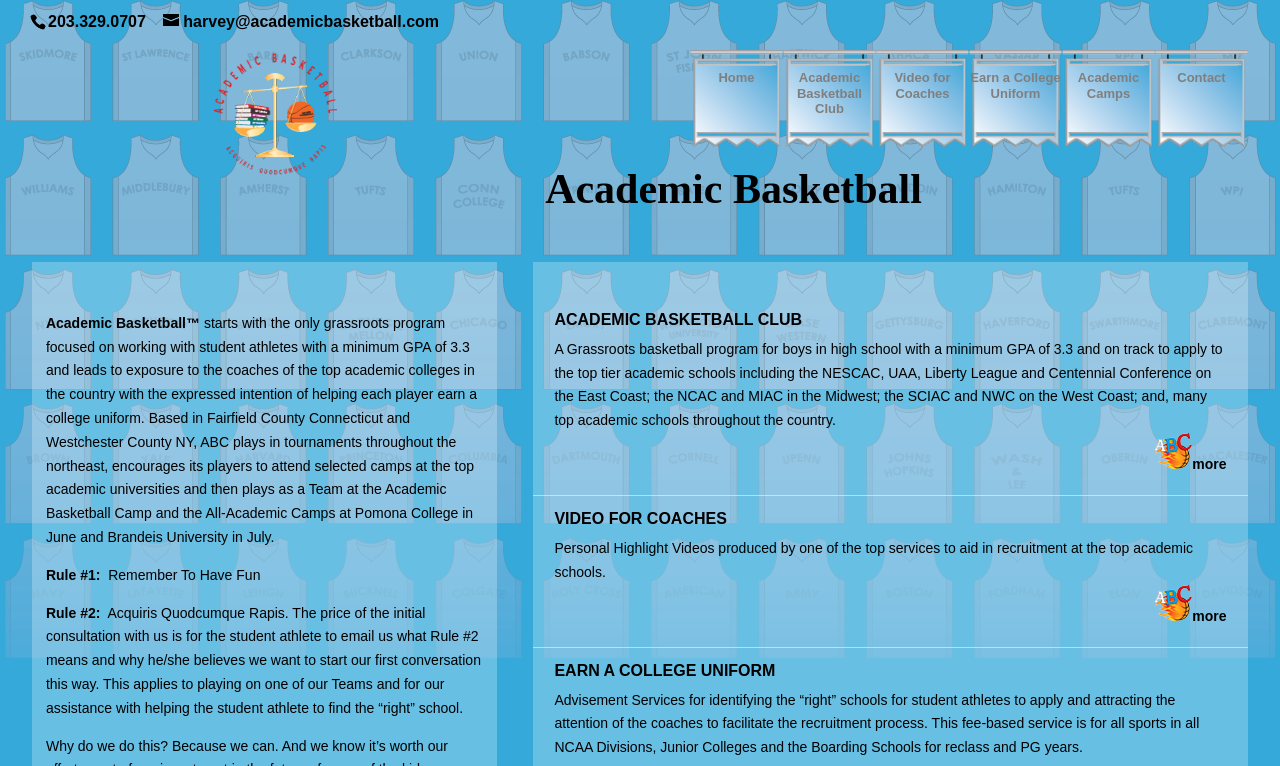Provide the bounding box coordinates of the HTML element this sentence describes: "Video for Coaches". The bounding box coordinates consist of four float numbers between 0 and 1, i.e., [left, top, right, bottom].

[0.684, 0.065, 0.757, 0.192]